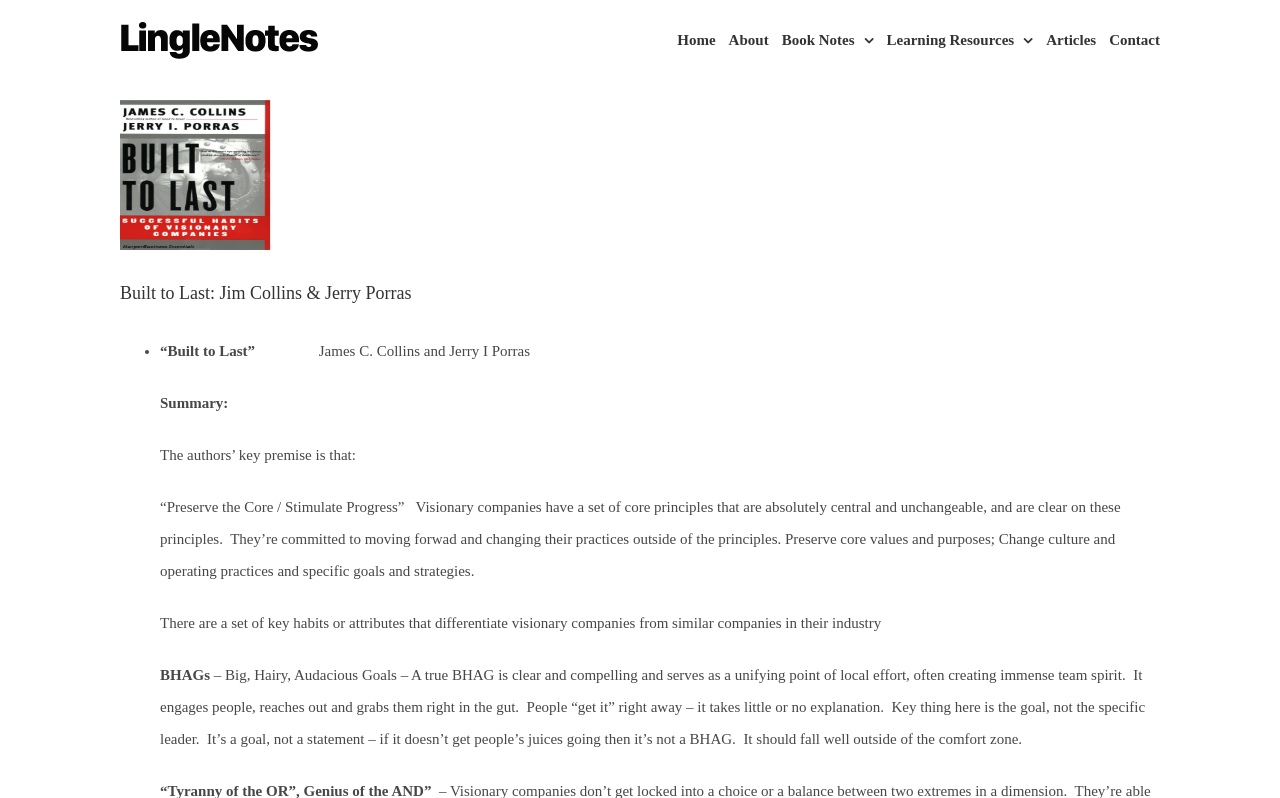Provide a one-word or one-phrase answer to the question:
What is a BHAG?

Big, Hairy, Audacious Goals